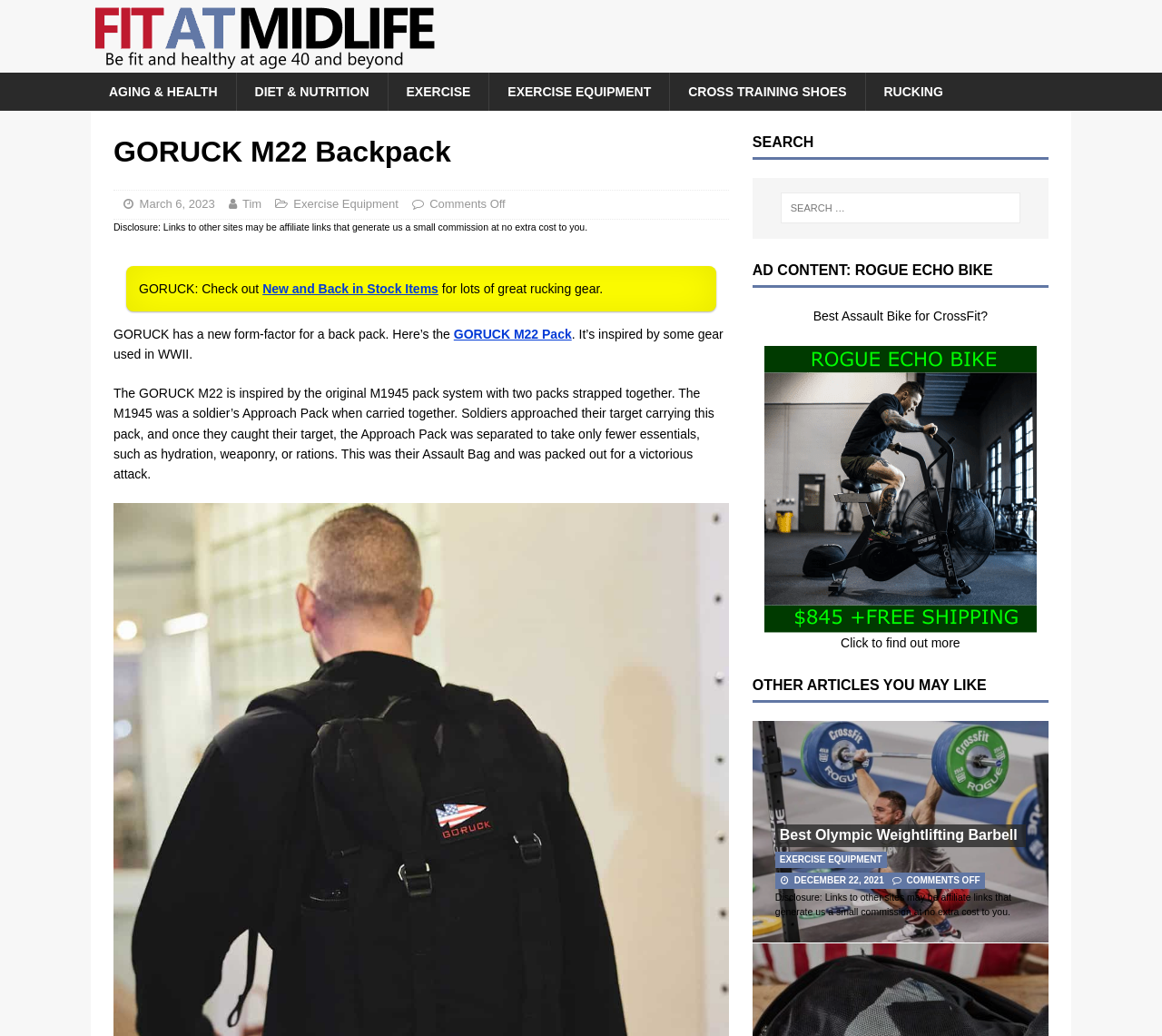Can you find the bounding box coordinates for the element that needs to be clicked to execute this instruction: "Click on Research support"? The coordinates should be given as four float numbers between 0 and 1, i.e., [left, top, right, bottom].

None